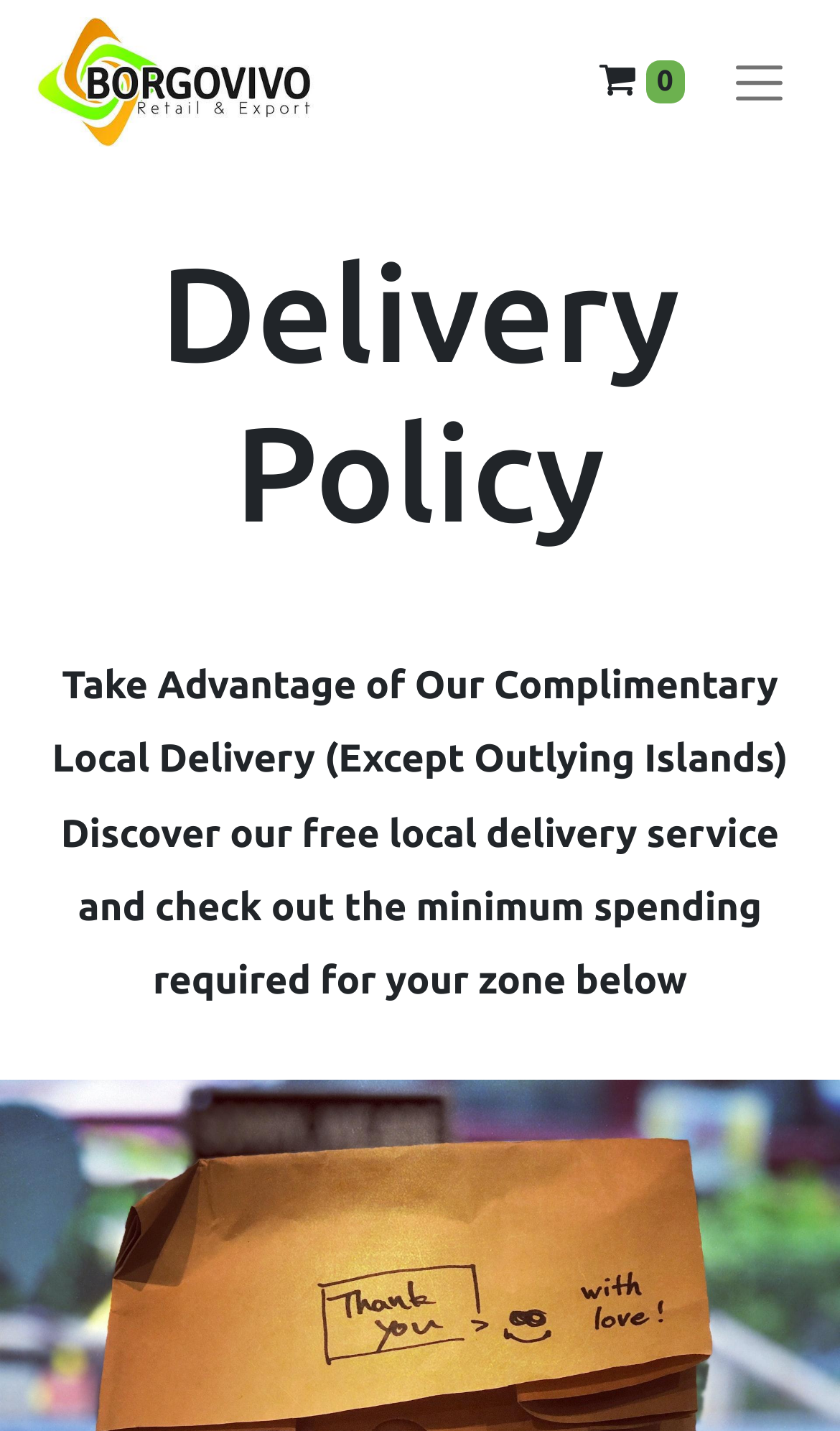What is the icon next to the '0' superscript?
Please answer the question with a detailed and comprehensive explanation.

I found the icon next to the '0' superscript by looking at the link element with the description ' 0' which has a child superscript element with the description ''. The '' is the icon next to the '0' superscript.